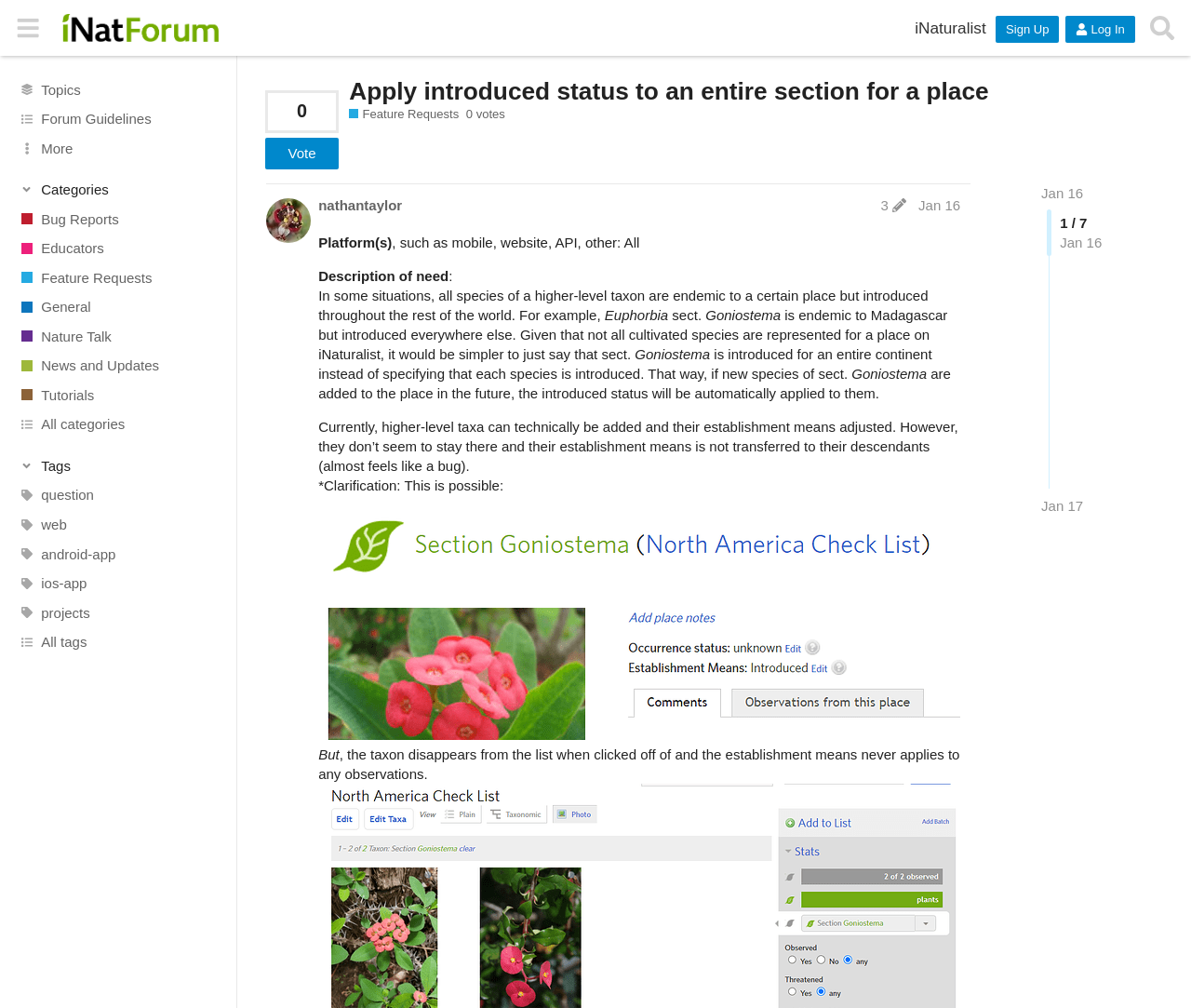What is the name of the user who posted the topic?
Please use the image to provide an in-depth answer to the question.

I found the answer by looking at the post edit history section of the webpage, where it says 'nathantaylor post edit history Jan 16'.